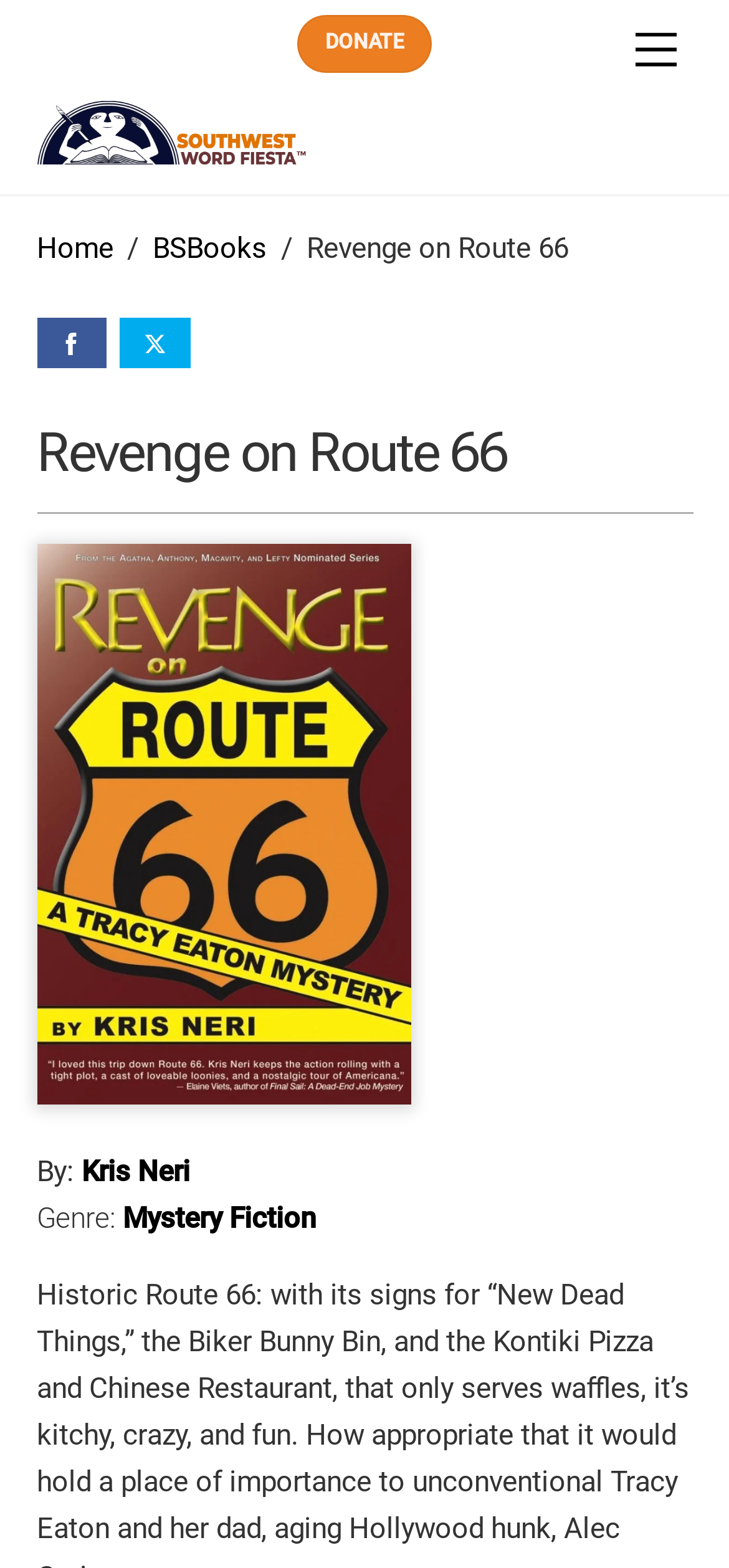Return the bounding box coordinates of the UI element that corresponds to this description: "Kris Neri". The coordinates must be given as four float numbers in the range of 0 and 1, [left, top, right, bottom].

[0.112, 0.736, 0.26, 0.758]